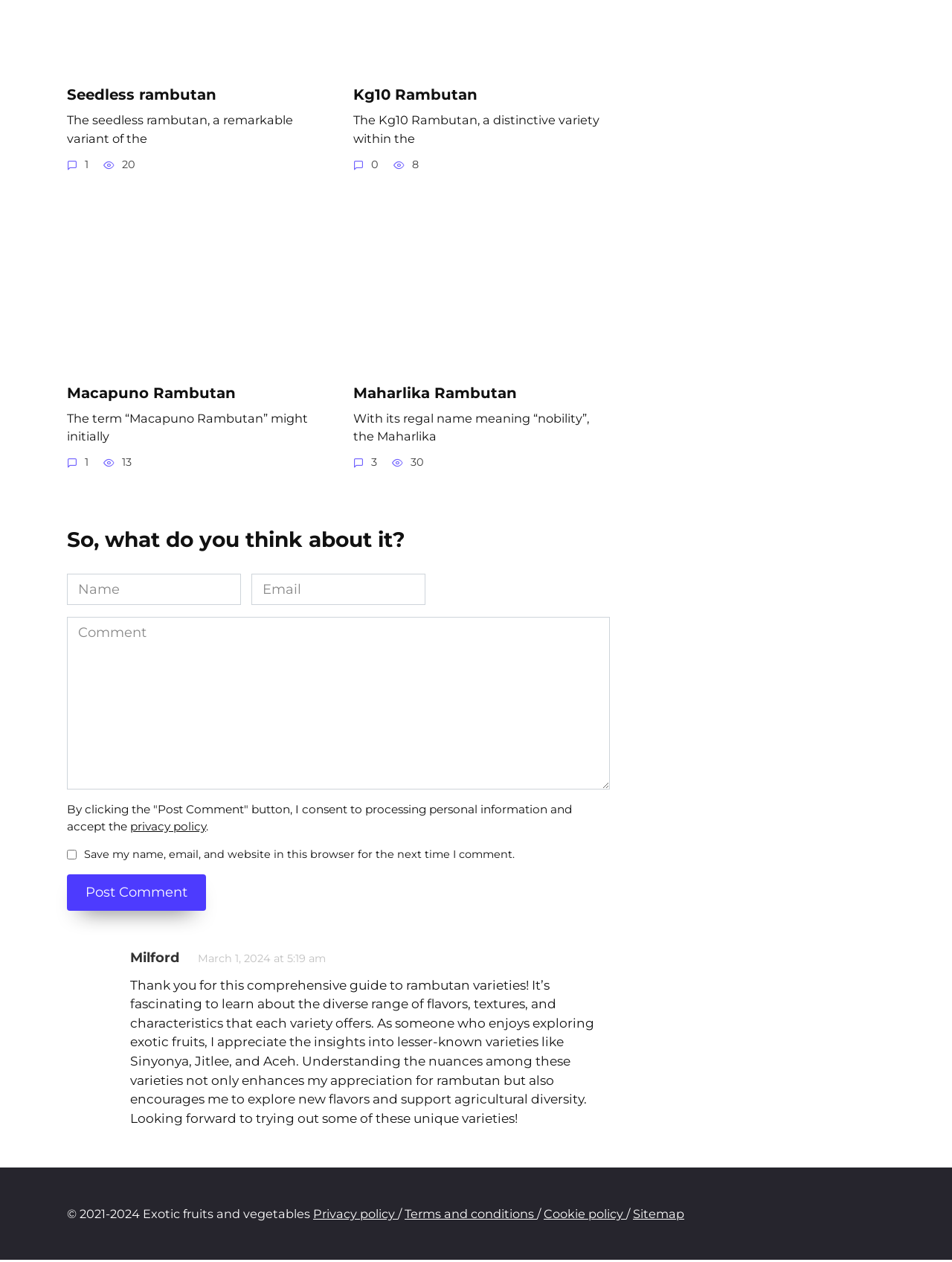What is the meaning of 'Maharlika' in Maharlika Rambutan?
Answer with a single word or phrase by referring to the visual content.

Nobility